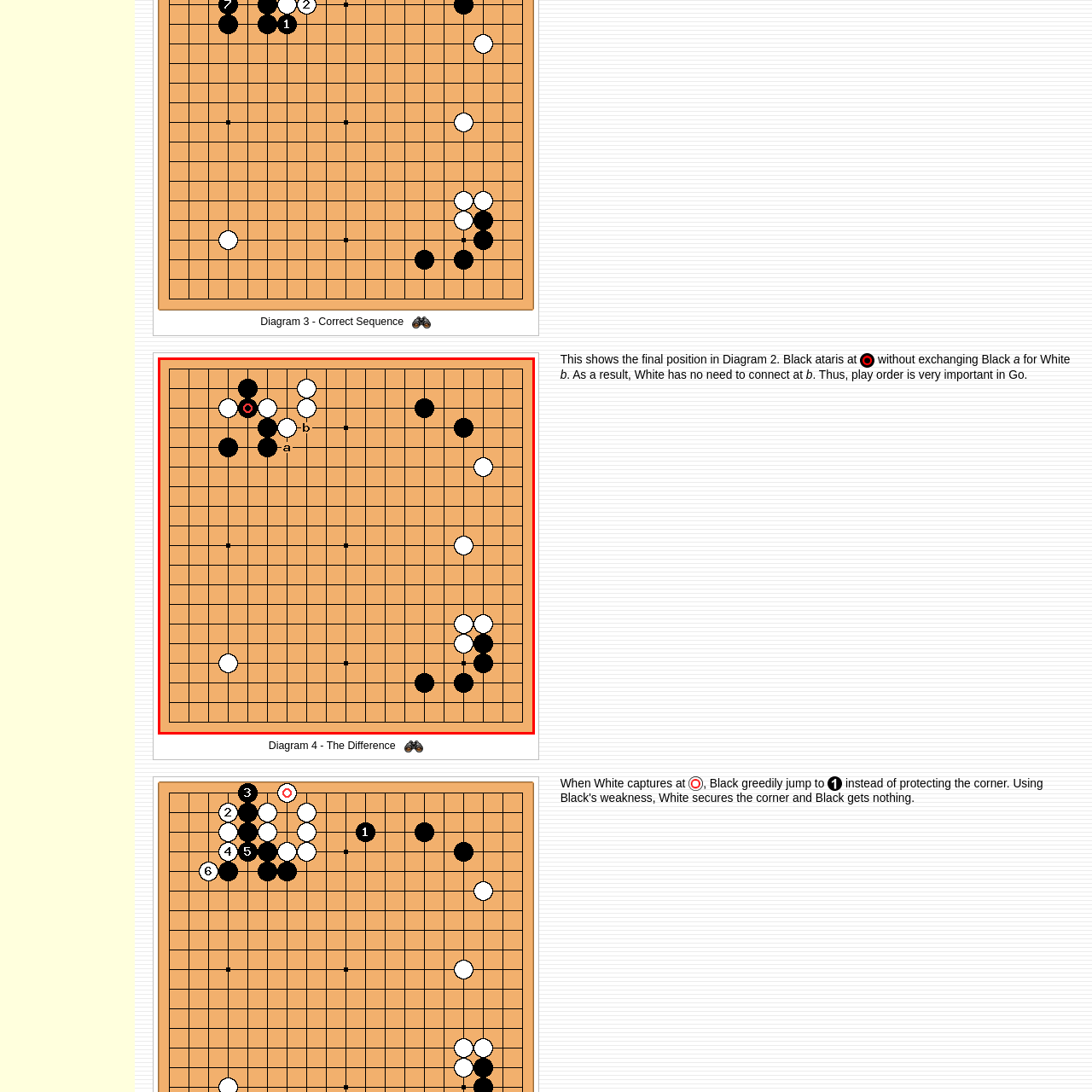Using the image highlighted in the red border, answer the following question concisely with a word or phrase:
What marks the critical points of interest?

Labels 'a' and 'b'